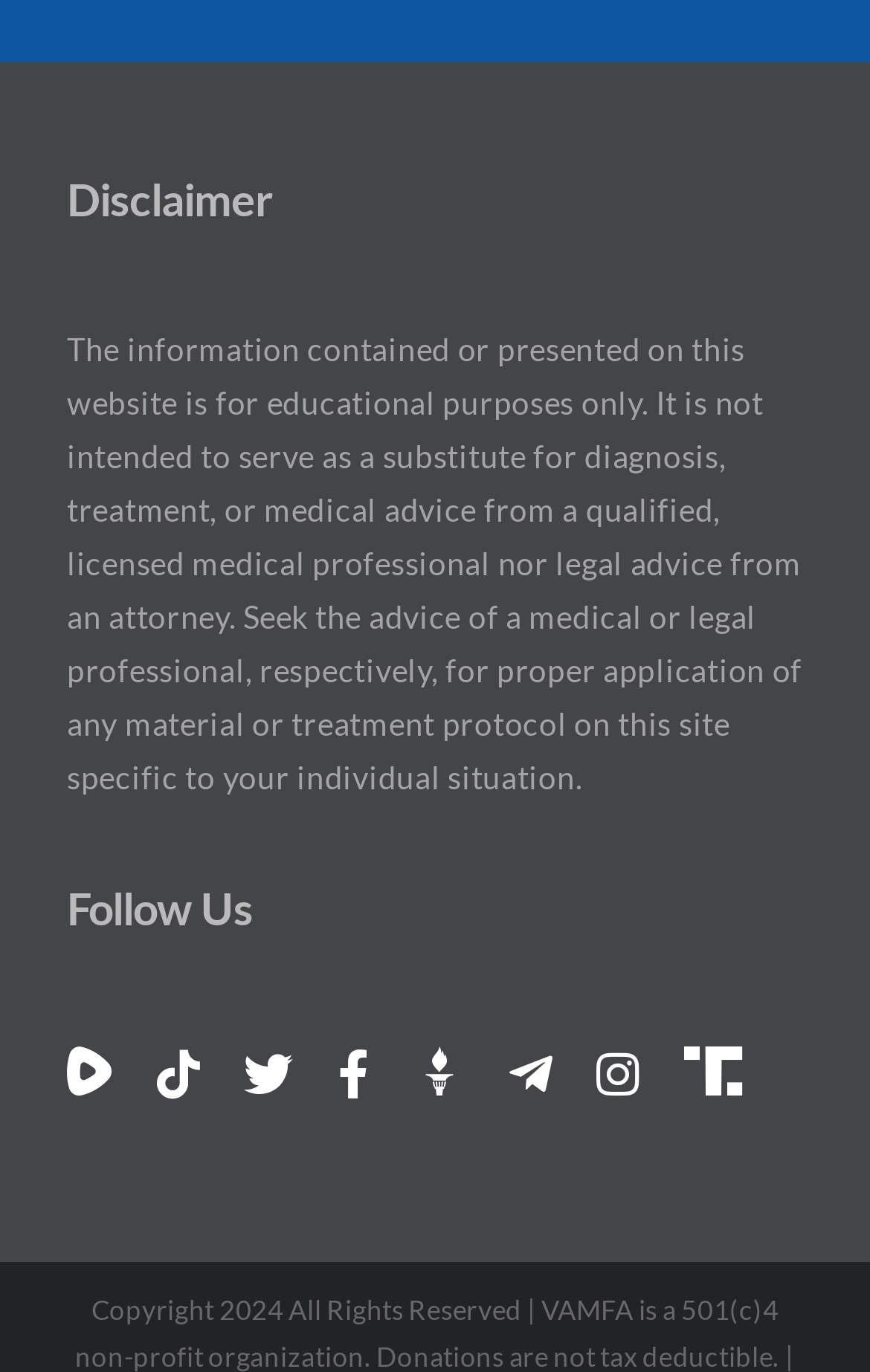Find the bounding box coordinates for the UI element that matches this description: "aria-label="Truth Social" title="Truth Social"".

[0.786, 0.763, 0.854, 0.799]